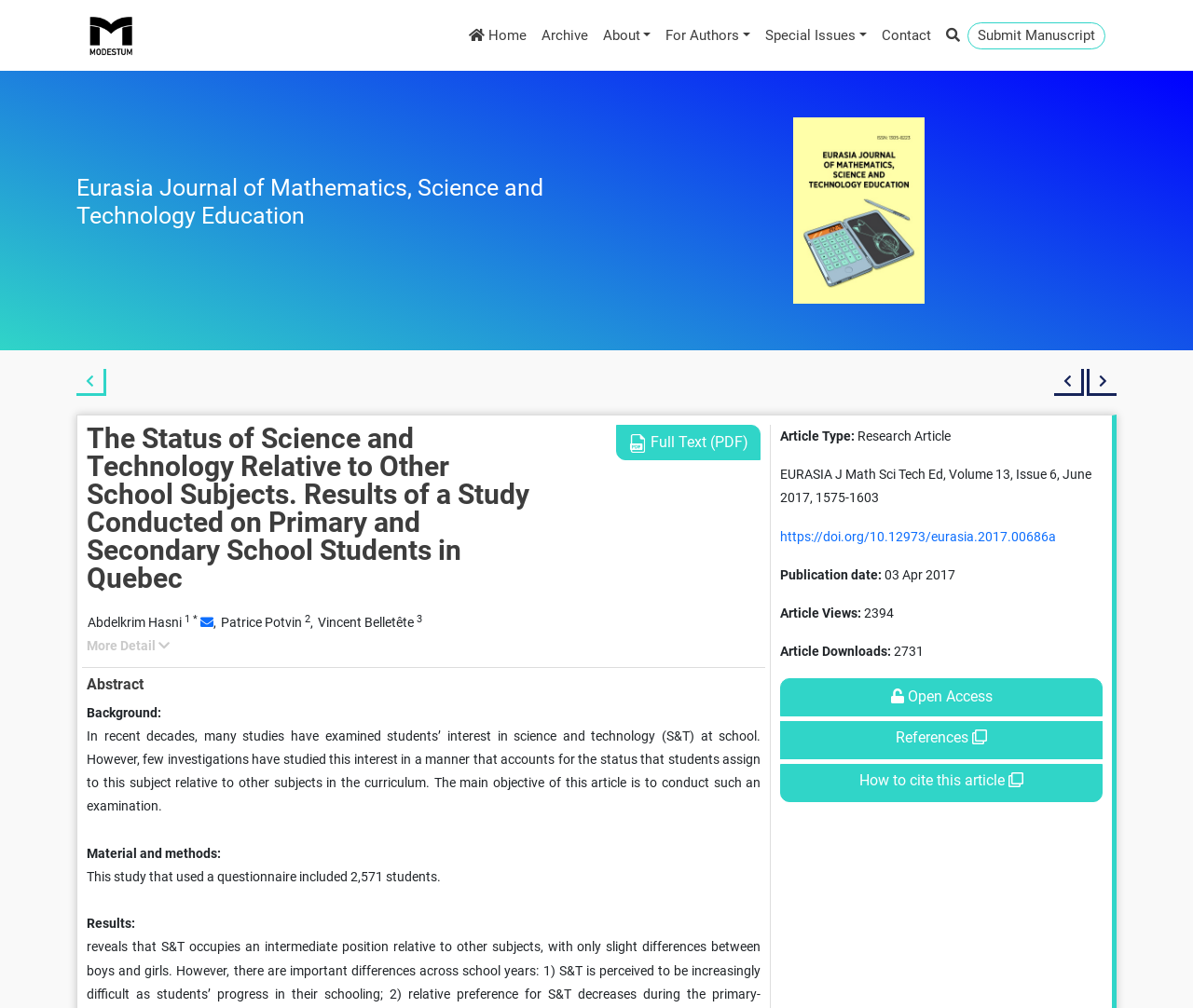Kindly determine the bounding box coordinates for the area that needs to be clicked to execute this instruction: "View next article".

[0.911, 0.366, 0.936, 0.393]